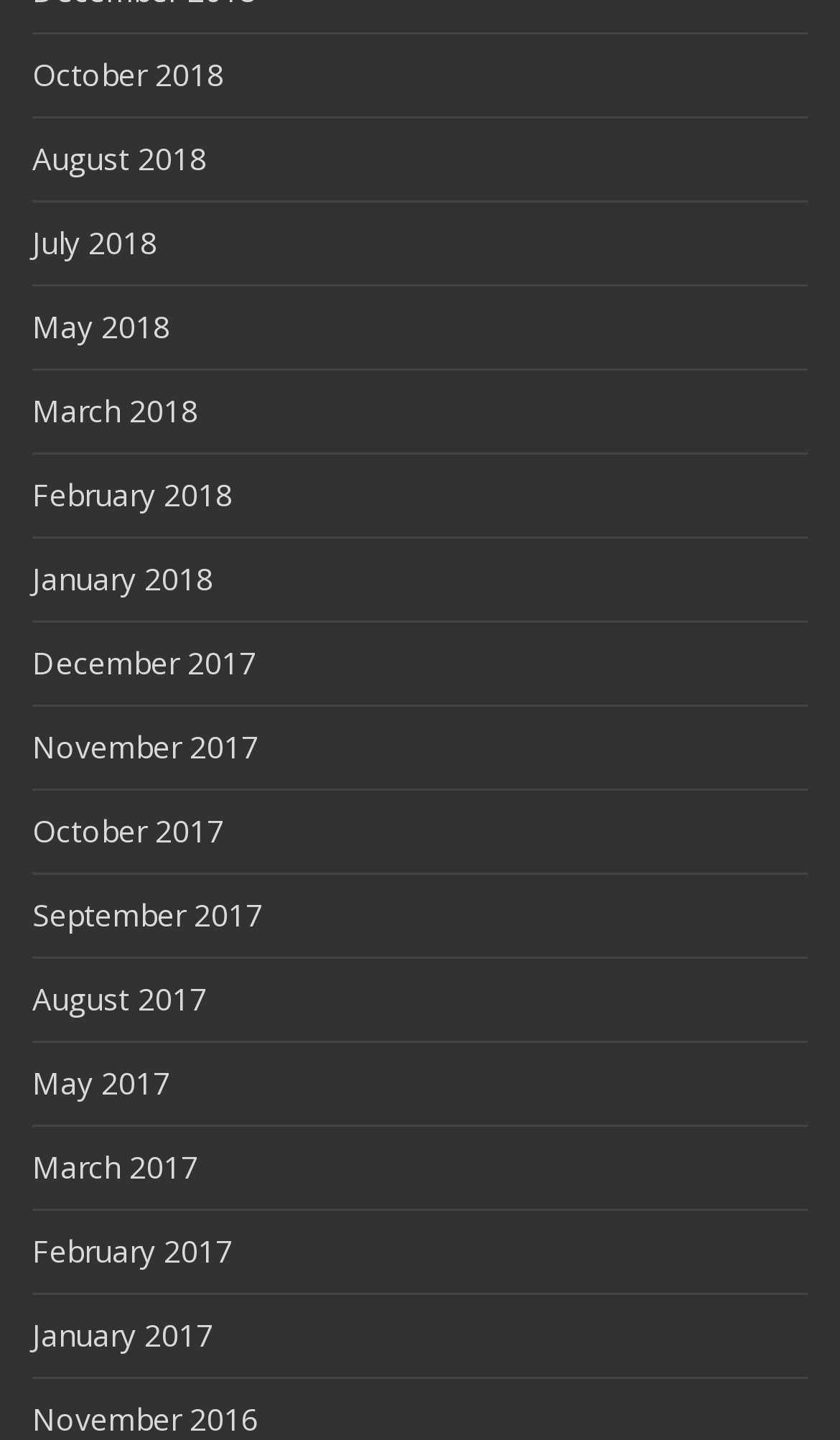Identify the bounding box coordinates necessary to click and complete the given instruction: "view November 2016".

[0.038, 0.971, 0.308, 0.999]